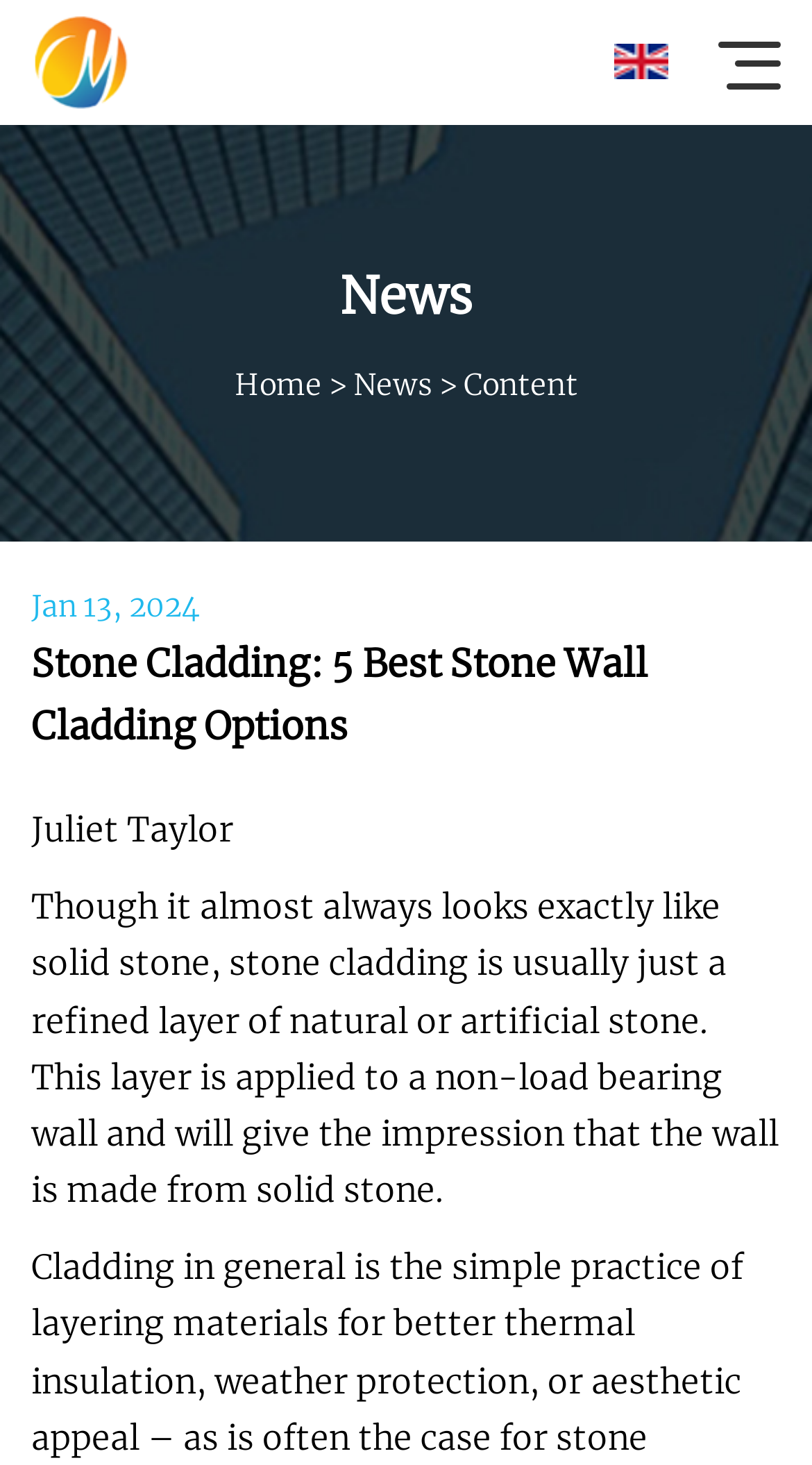Please answer the following question using a single word or phrase: 
What is the author of the article?

Juliet Taylor